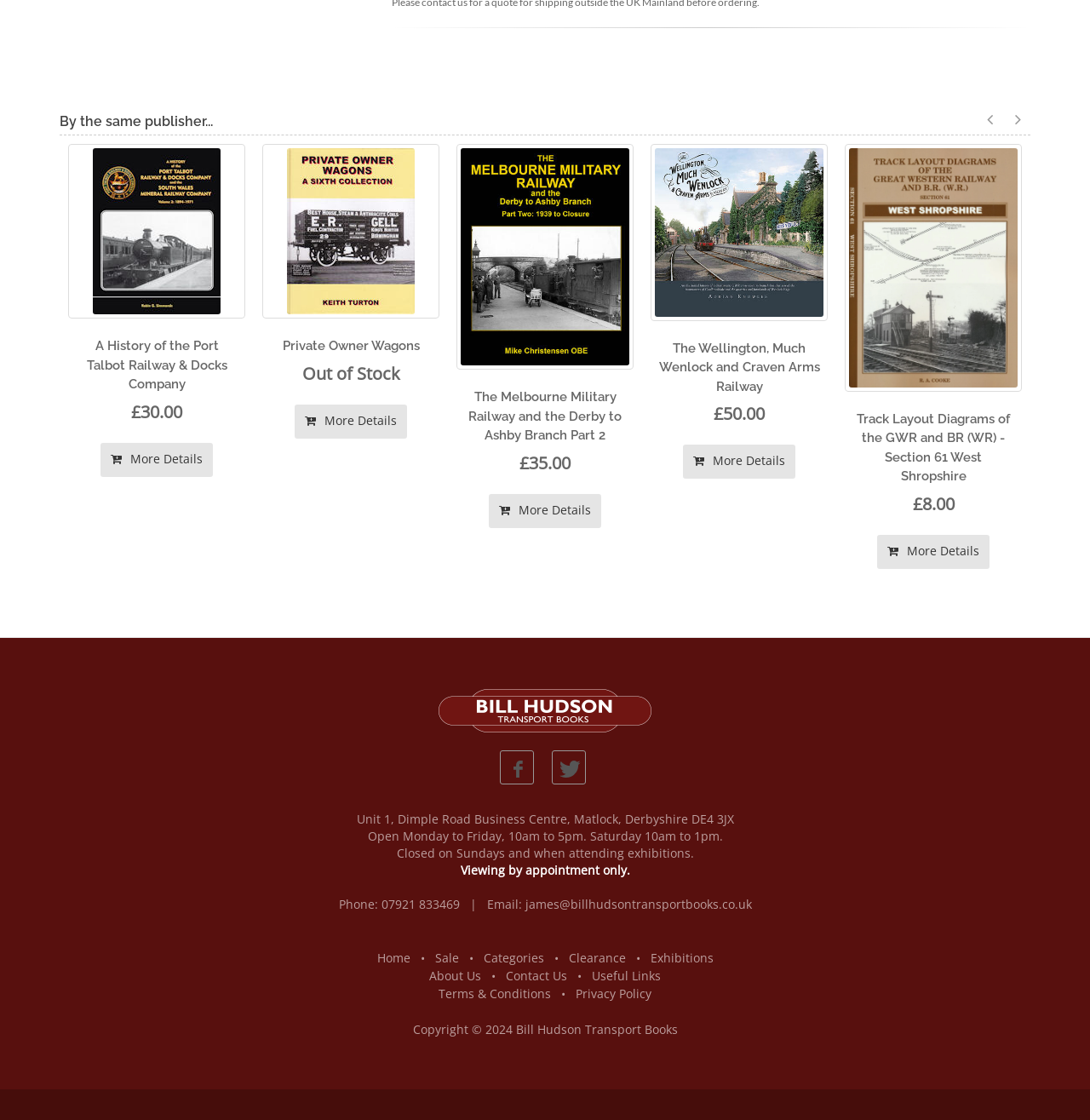Locate the bounding box coordinates of the element to click to perform the following action: 'Go to the home page'. The coordinates should be given as four float values between 0 and 1, in the form of [left, top, right, bottom].

[0.346, 0.848, 0.376, 0.862]